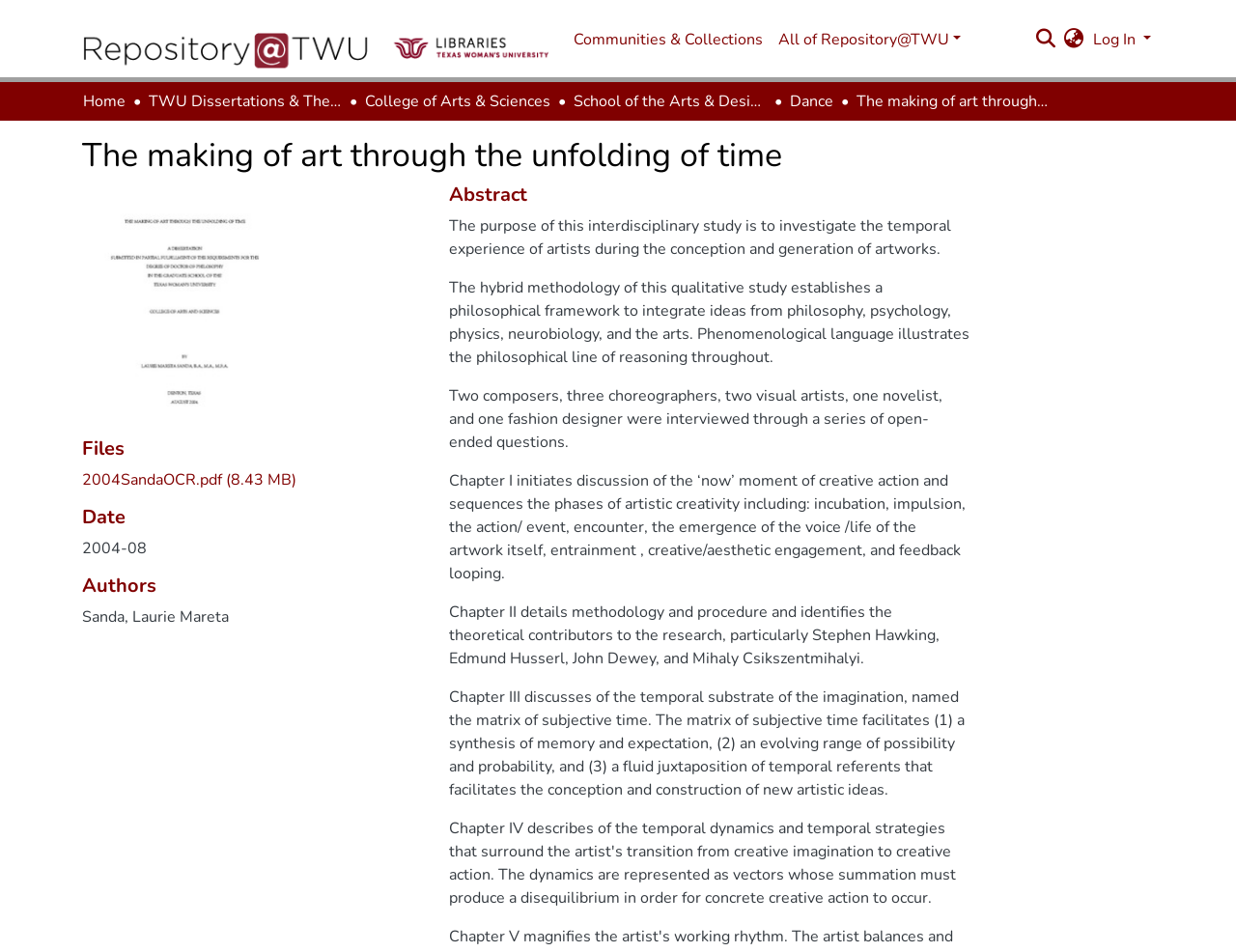Find the bounding box coordinates of the clickable region needed to perform the following instruction: "go to table of contents". The coordinates should be provided as four float numbers between 0 and 1, i.e., [left, top, right, bottom].

None